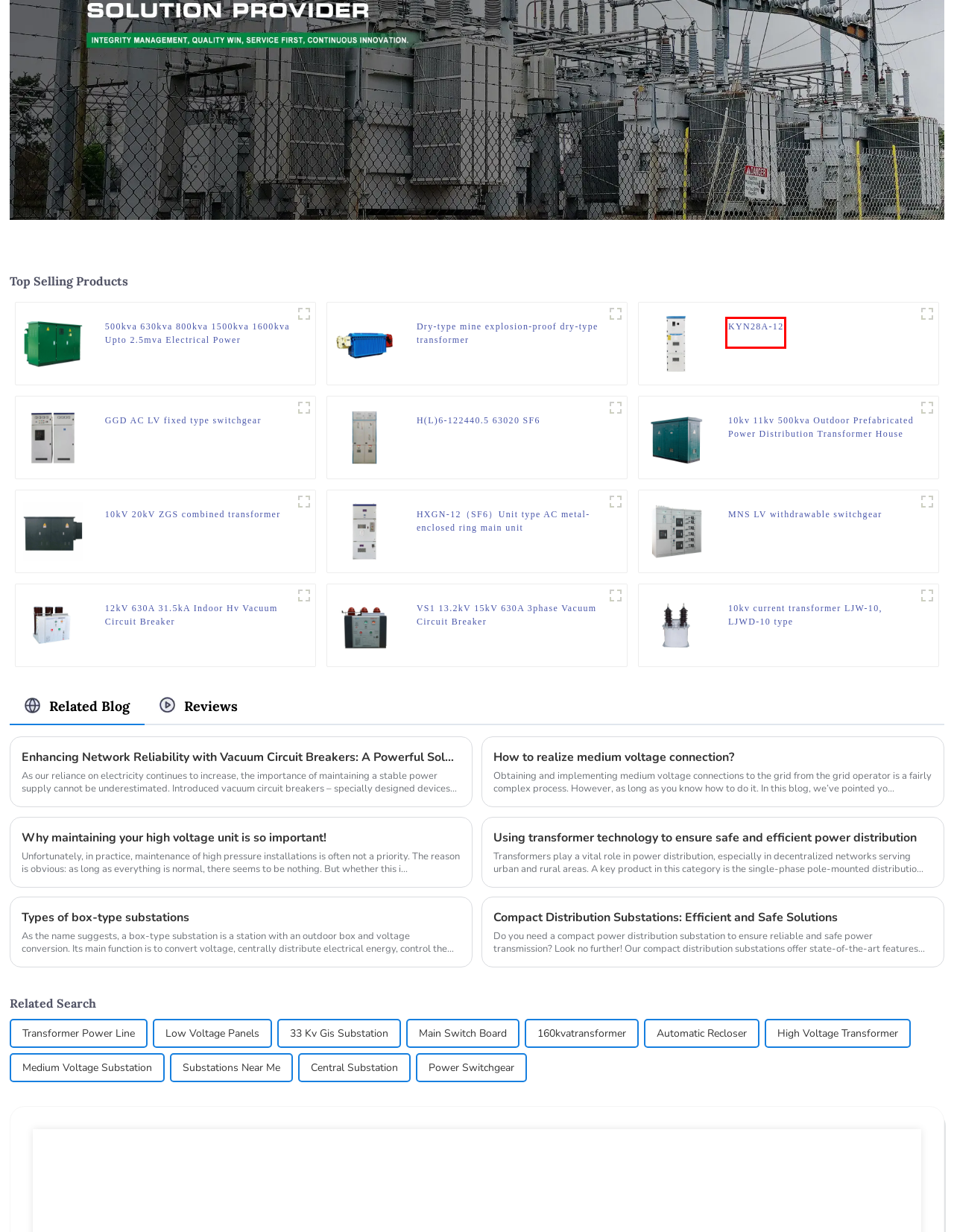Observe the provided screenshot of a webpage that has a red rectangle bounding box. Determine the webpage description that best matches the new webpage after clicking the element inside the red bounding box. Here are the candidates:
A. OEM Transformer Power Line Manufacturer and Supplier, Exporter Factory | JSM TRANSFORMER
B. OEM Substations Near Me Manufacturer and Supplier, Exporter Factory | JSM TRANSFORMER
C. OEM Central Substation Manufacturer and Supplier, Exporter Factory | JSM TRANSFORMER
D. OEM High Voltage Transformer Manufacturer and Supplier, Exporter Factory | JSM TRANSFORMER
E. China KYN28A-12 Manufacturer and Supplier | JSM TRANSFORMER
F. China Dry-type mine explosion-proof dry-type transformer Manufacturer and Supplier | JSM TRANSFORMER
G. China GGD AC LV fixed type switchgear Manufacturer and Supplier | JSM TRANSFORMER
H. China MNS LV withdrawable switchgear Manufacturer and Supplier | JSM TRANSFORMER

E